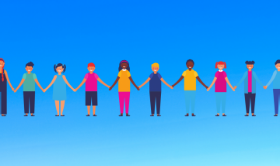What do the students' outfits showcase?
Refer to the screenshot and deliver a thorough answer to the question presented.

The students are dressed in colorful outfits, showcasing a variety of styles and expressions that emphasize inclusivity and unity, which implies that their outfits showcase a variety of styles.